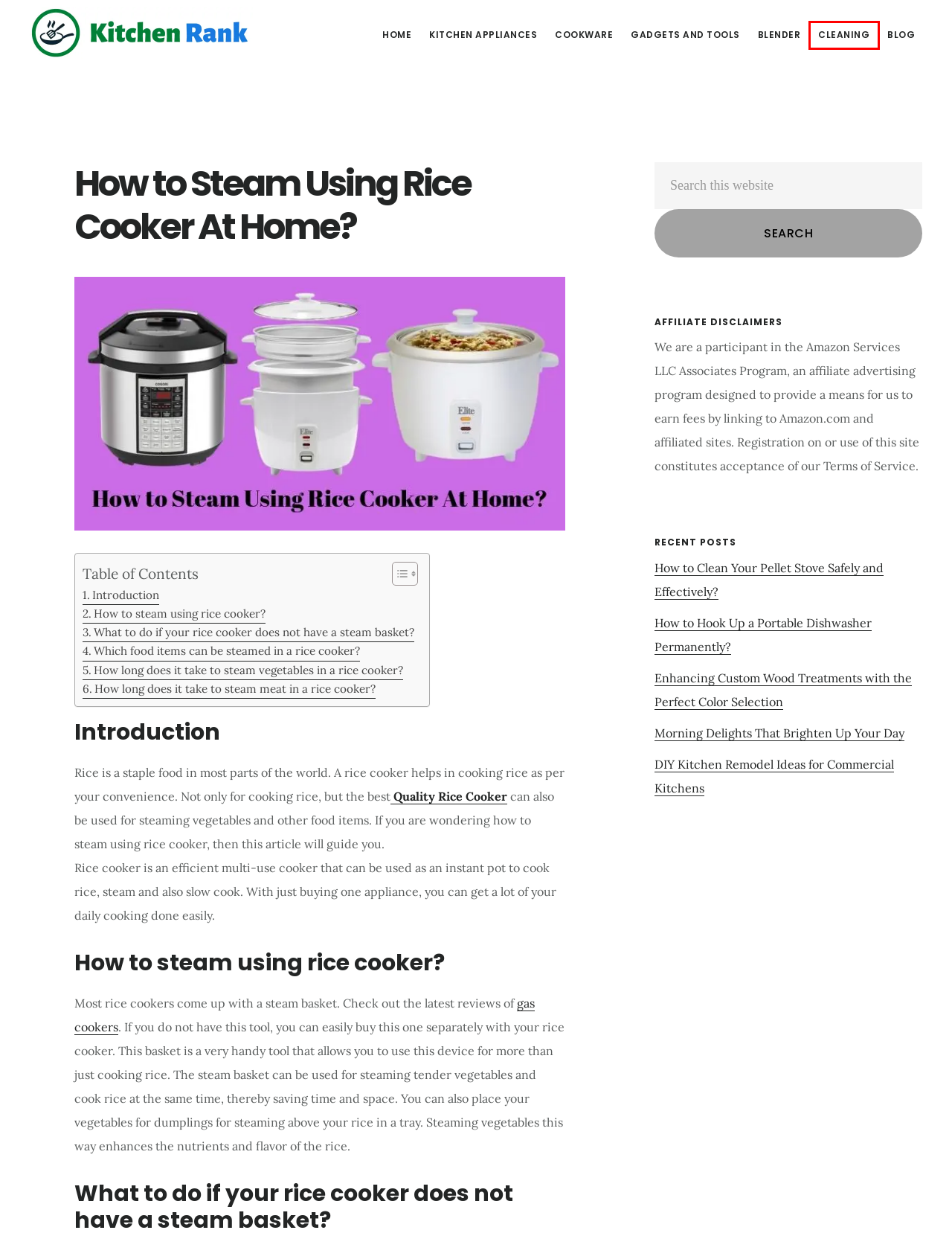You have been given a screenshot of a webpage, where a red bounding box surrounds a UI element. Identify the best matching webpage description for the page that loads after the element in the bounding box is clicked. Options include:
A. How to Hook Up a Portable Dishwasher Permanently? - Kitchen Rank
B. Best Stainless Steel Rice Cooker Comparison and Reviews 2024
C. Blender Archives - Kitchen Rank
D. How to Clean Your Pellet Stove Safely and Effectively? - Kitchen Rank
E. Kitchen Appliances Archives - Kitchen Rank
F. Enhancing Custom Wood Treatments with the Perfect Color Selection - Kitchen Rank
G. Morning Delights That Brighten Up Your Day - Kitchen Rank
H. Cleaning Archives - Kitchen Rank

H